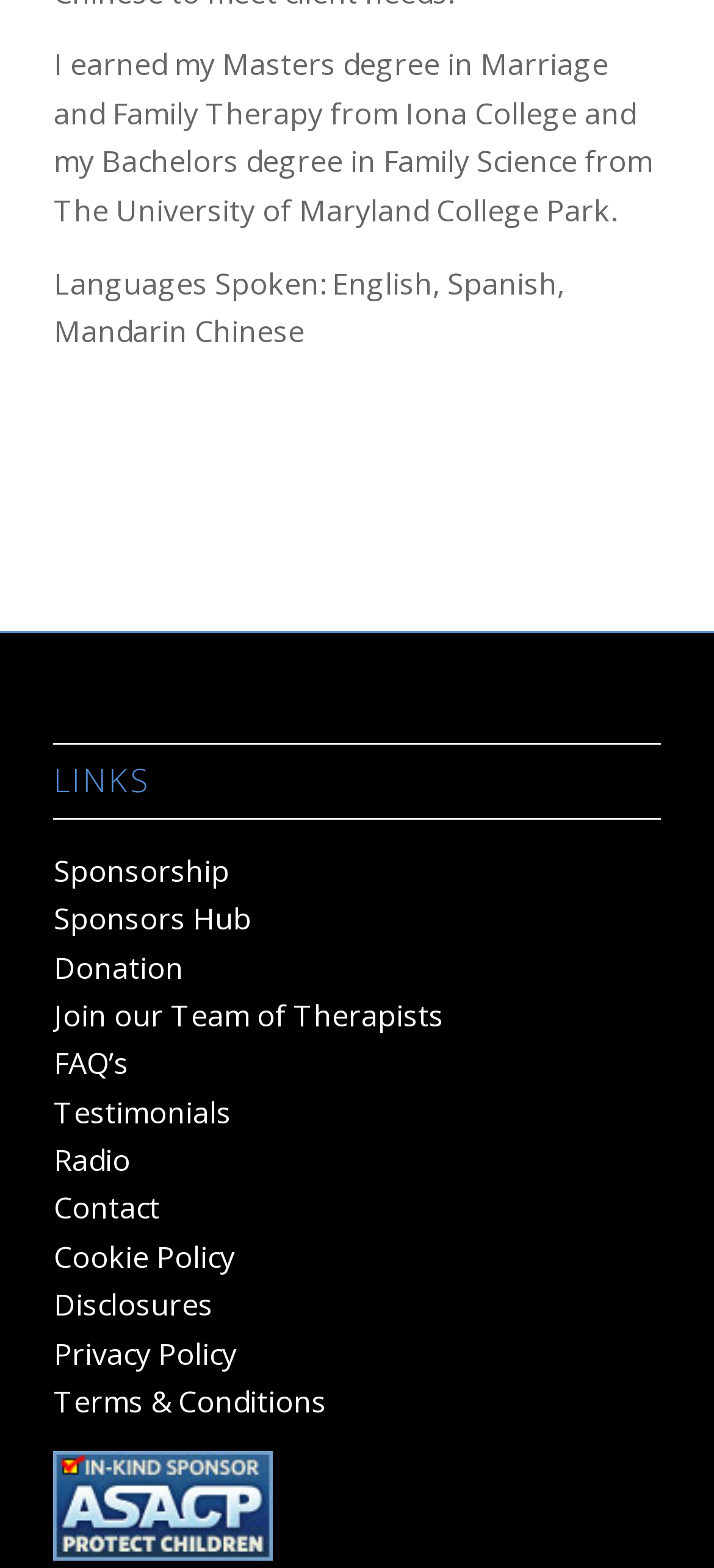Specify the bounding box coordinates of the area to click in order to execute this command: 'click on Sponsorship'. The coordinates should consist of four float numbers ranging from 0 to 1, and should be formatted as [left, top, right, bottom].

[0.075, 0.542, 0.321, 0.568]